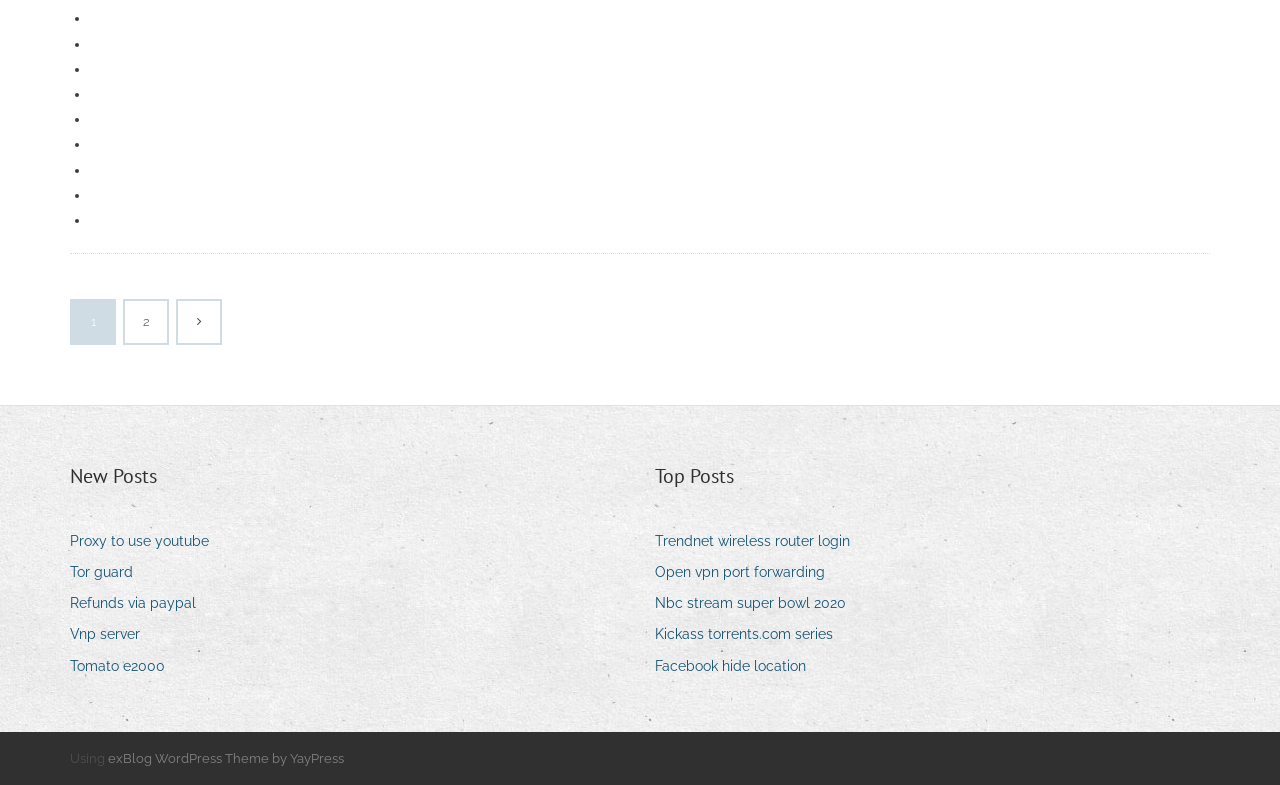Respond to the question with just a single word or phrase: 
What is the number of list markers on the webpage?

8